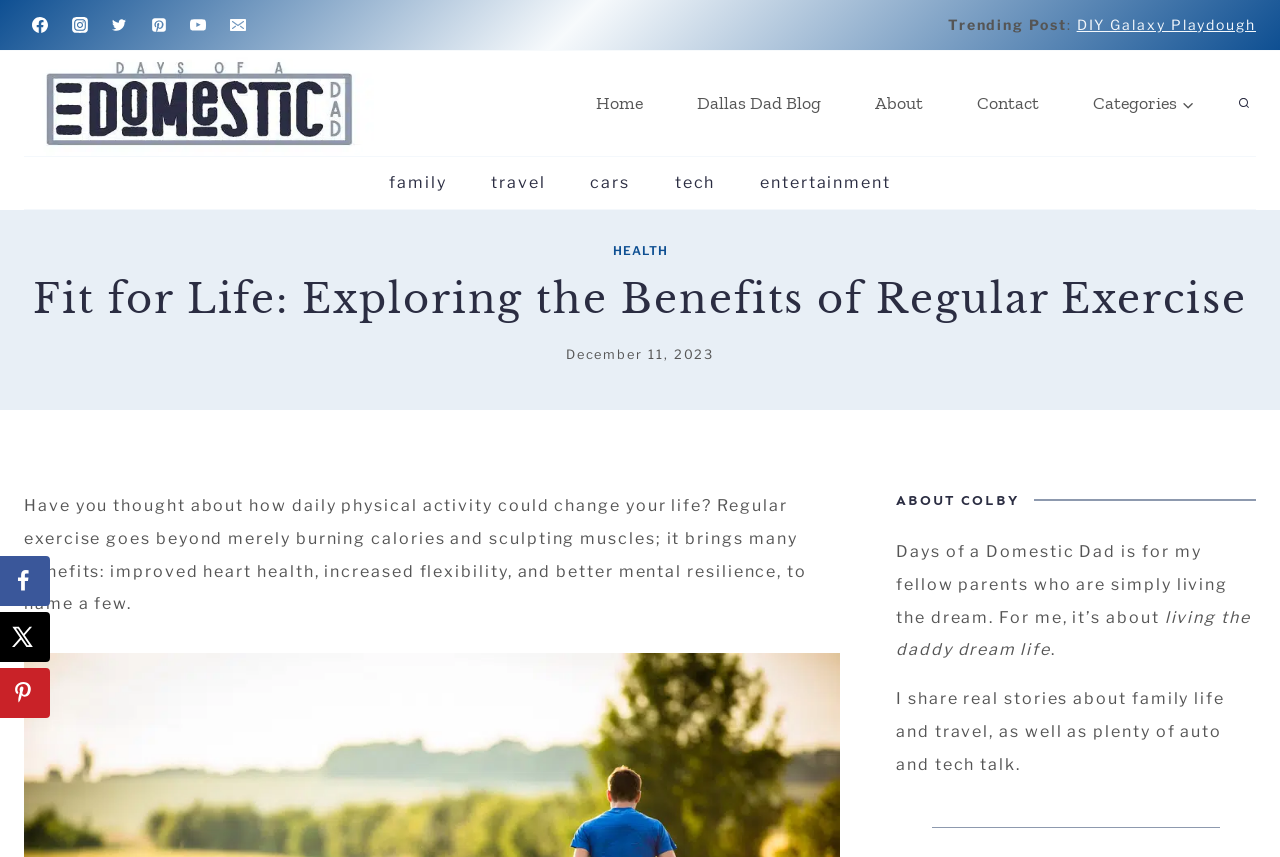Provide the bounding box coordinates of the HTML element this sentence describes: "CategoriesExpand". The bounding box coordinates consist of four float numbers between 0 and 1, i.e., [left, top, right, bottom].

[0.833, 0.078, 0.955, 0.163]